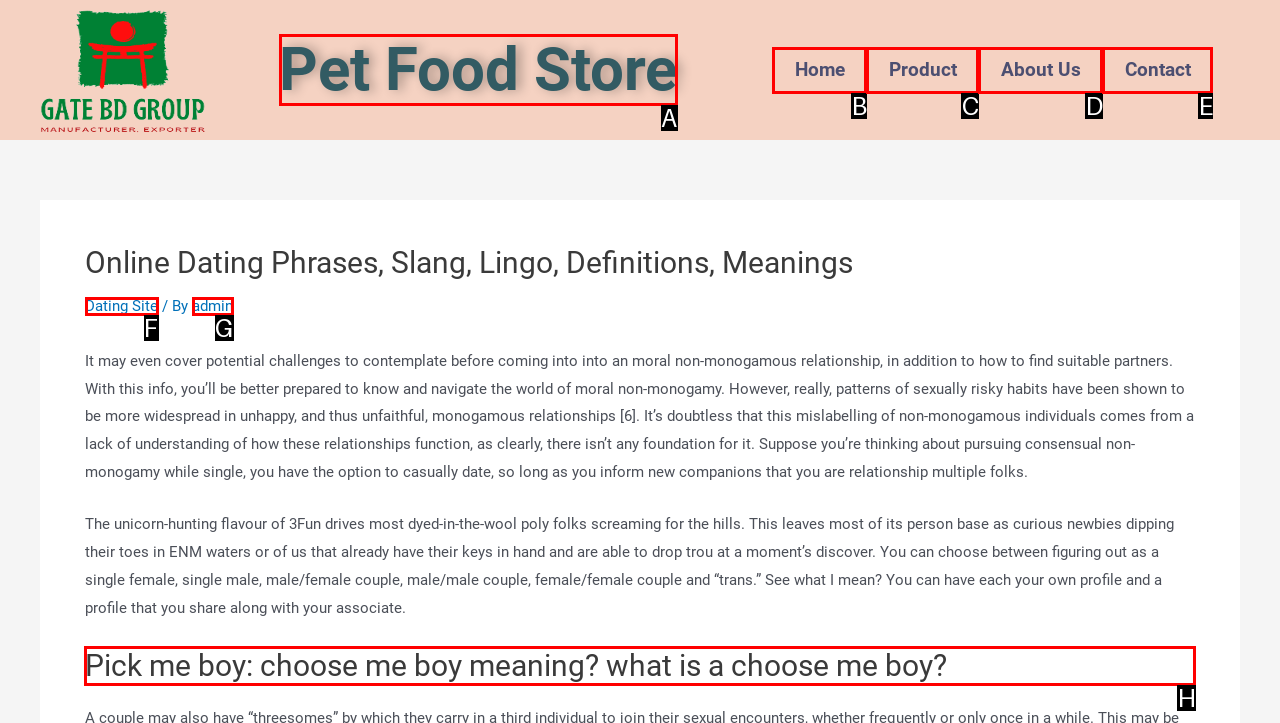From the available options, which lettered element should I click to complete this task: Read about 'Pick me boy' meaning?

H